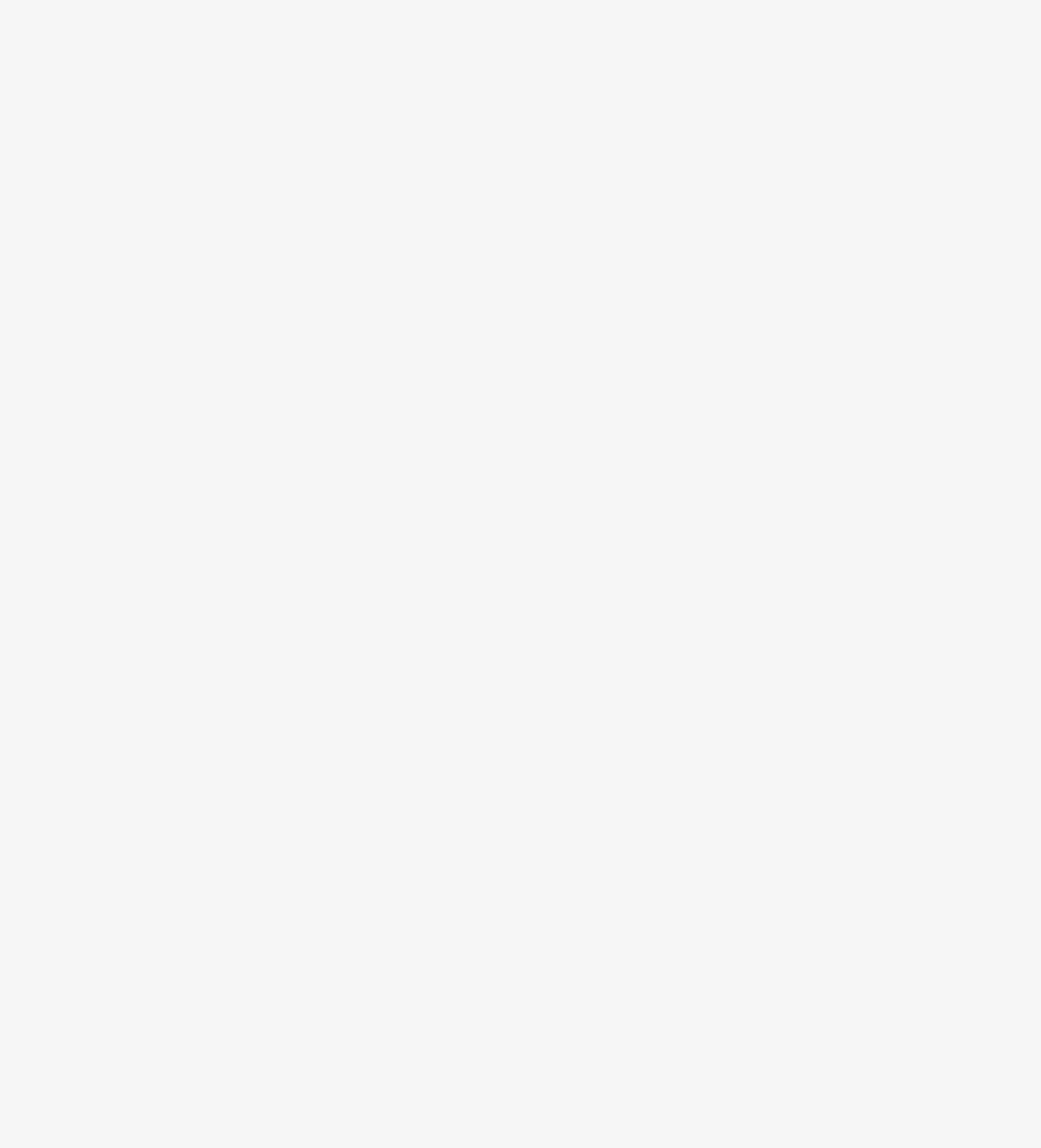Please answer the following question using a single word or phrase: 
How many steps are involved in making Uttapam?

9